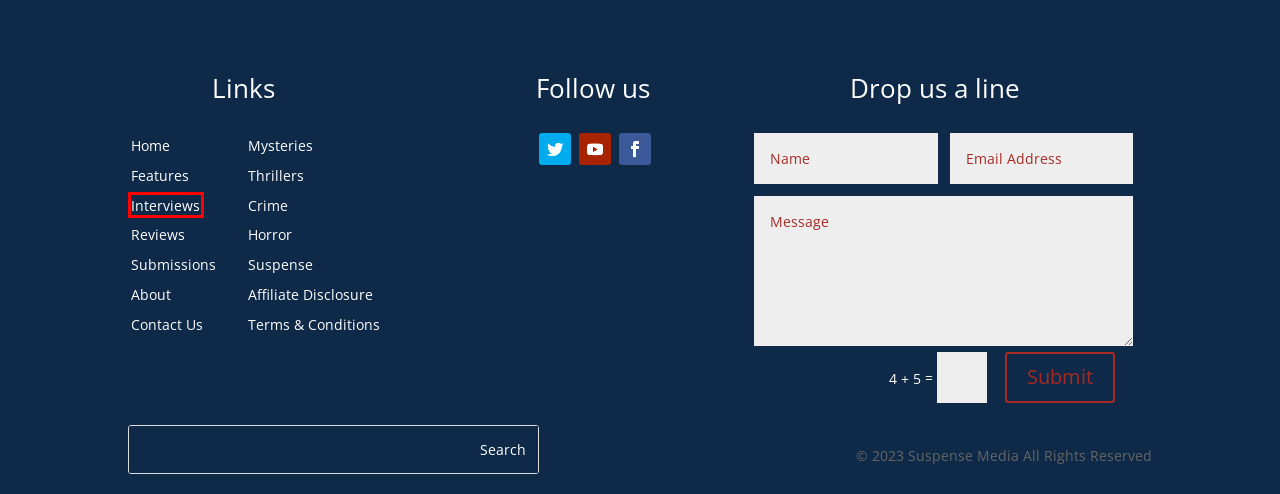You are provided with a screenshot of a webpage that includes a red rectangle bounding box. Please choose the most appropriate webpage description that matches the new webpage after clicking the element within the red bounding box. Here are the candidates:
A. Interviews - Mystery and Suspense Magazine
B. Reviews - Mystery and Suspense Magazine
C. Contact Us - Mystery and Suspense Magazine
D. Features - Mystery and Suspense Magazine
E. Home - Mystery and Suspense Magazine
F. Submissions - Mystery and Suspense Magazine
G. Affiliate Disclosure - Mystery and Suspense Magazine
H. Terms and Conditions - Mystery and Suspense Magazine

A